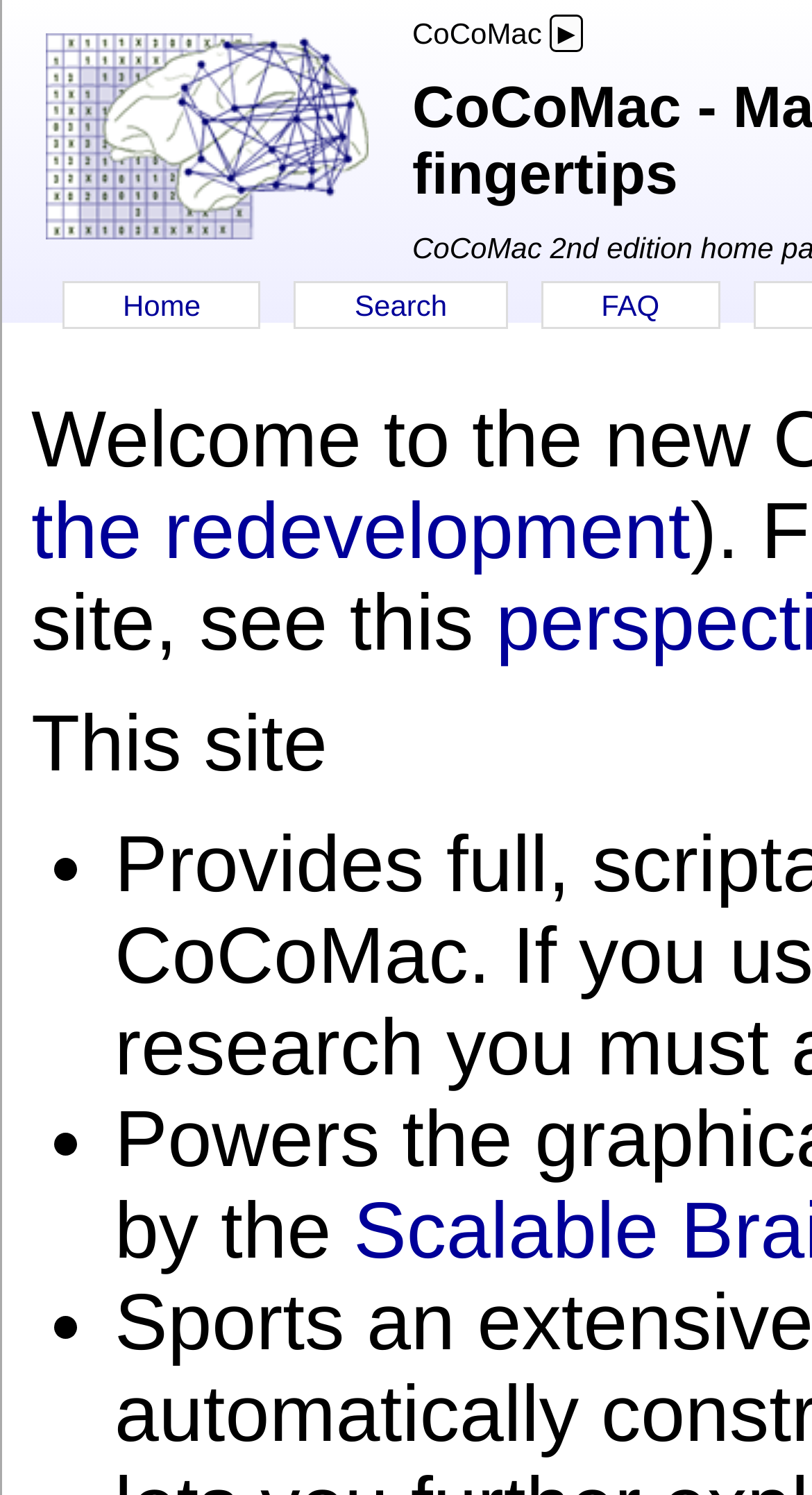Given the element description FAQ, specify the bounding box coordinates of the corresponding UI element in the format (top-left x, top-left y, bottom-right x, bottom-right y). All values must be between 0 and 1.

[0.74, 0.193, 0.812, 0.215]